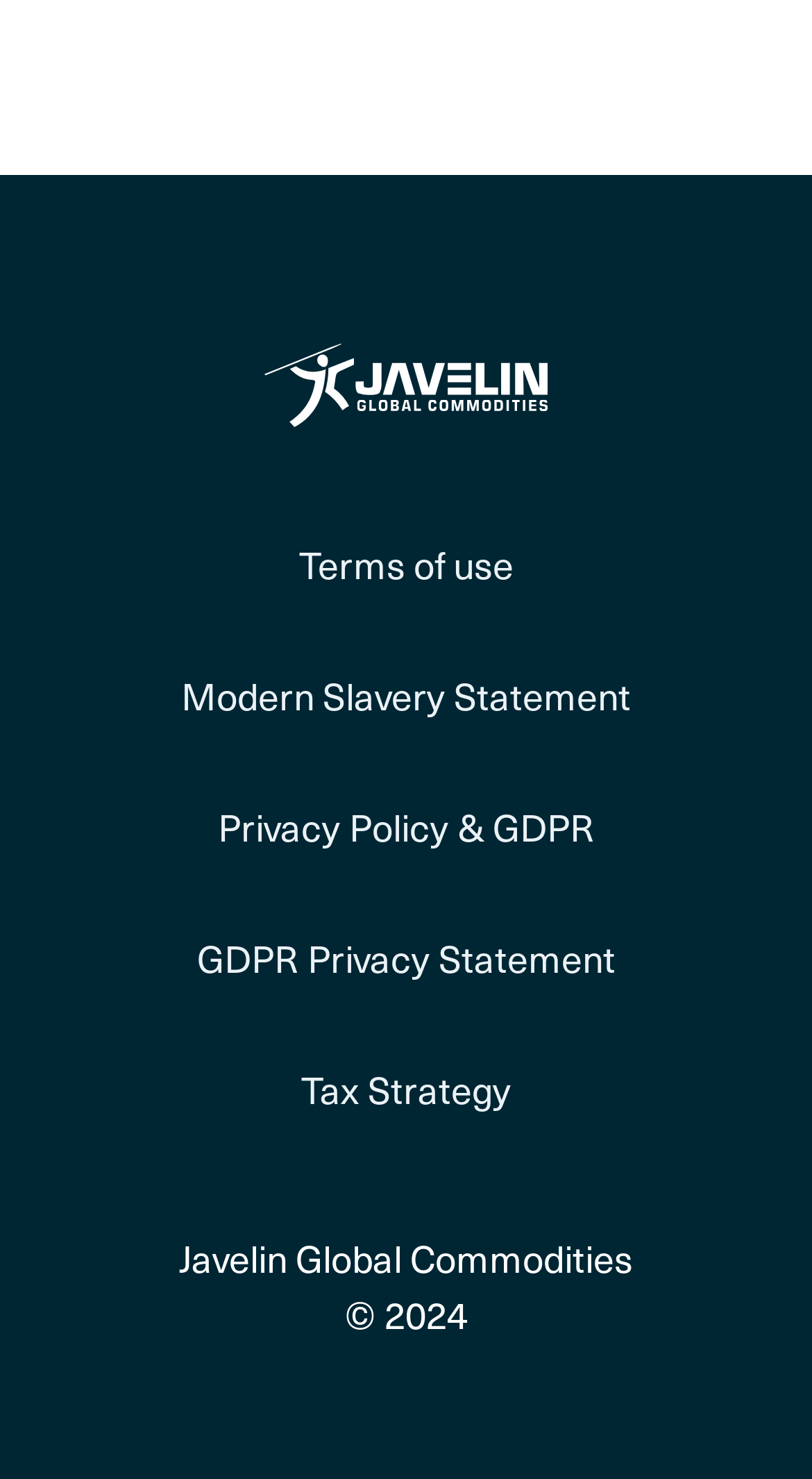Find the bounding box coordinates of the UI element according to this description: "Terms of use".

[0.051, 0.365, 0.949, 0.403]